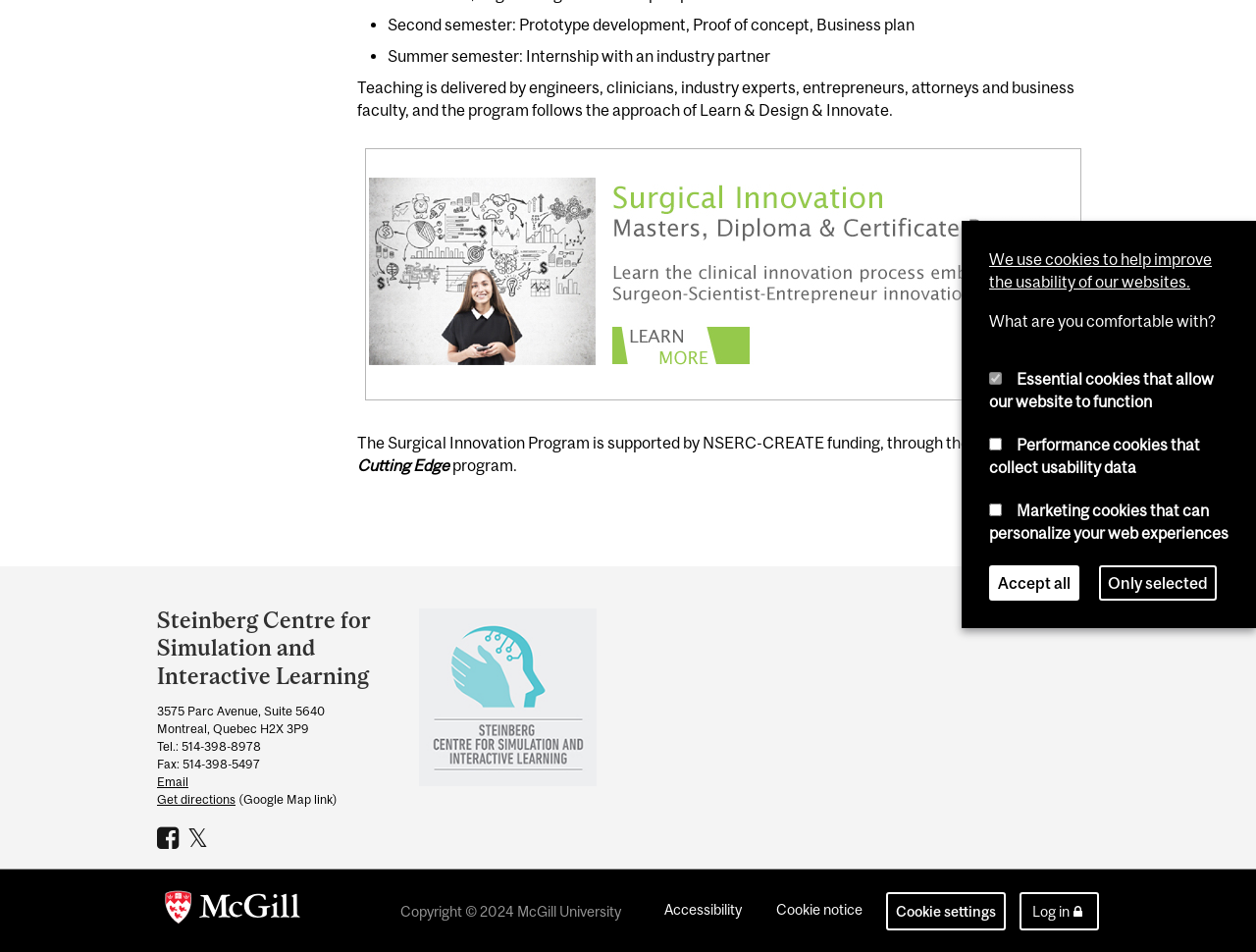Based on the element description: "parent_node: Powered By", identify the bounding box coordinates for this UI element. The coordinates must be four float numbers between 0 and 1, listed as [left, top, right, bottom].

None